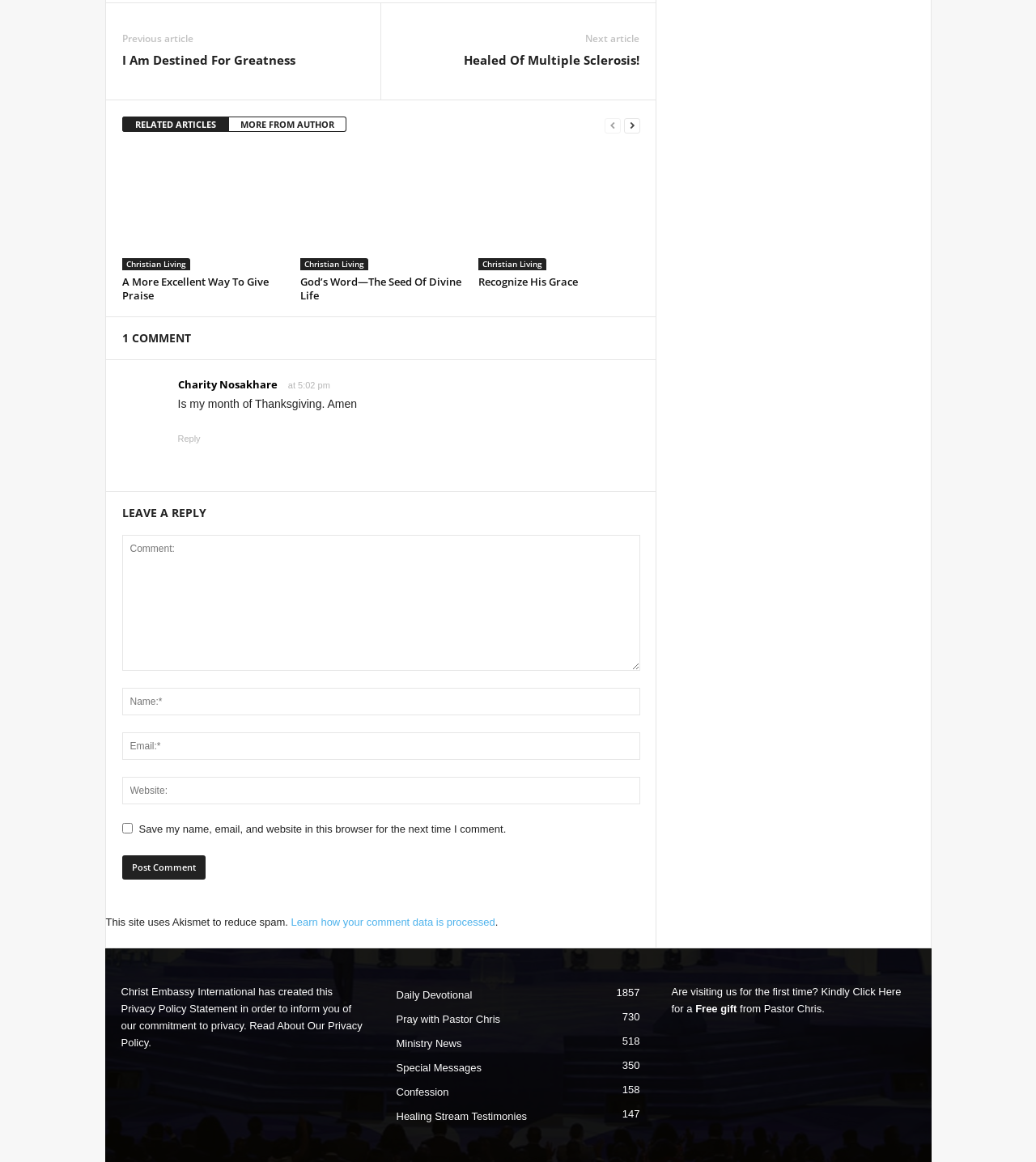What is the title of the first related article?
Look at the screenshot and give a one-word or phrase answer.

A More Excellent Way To Give Praise